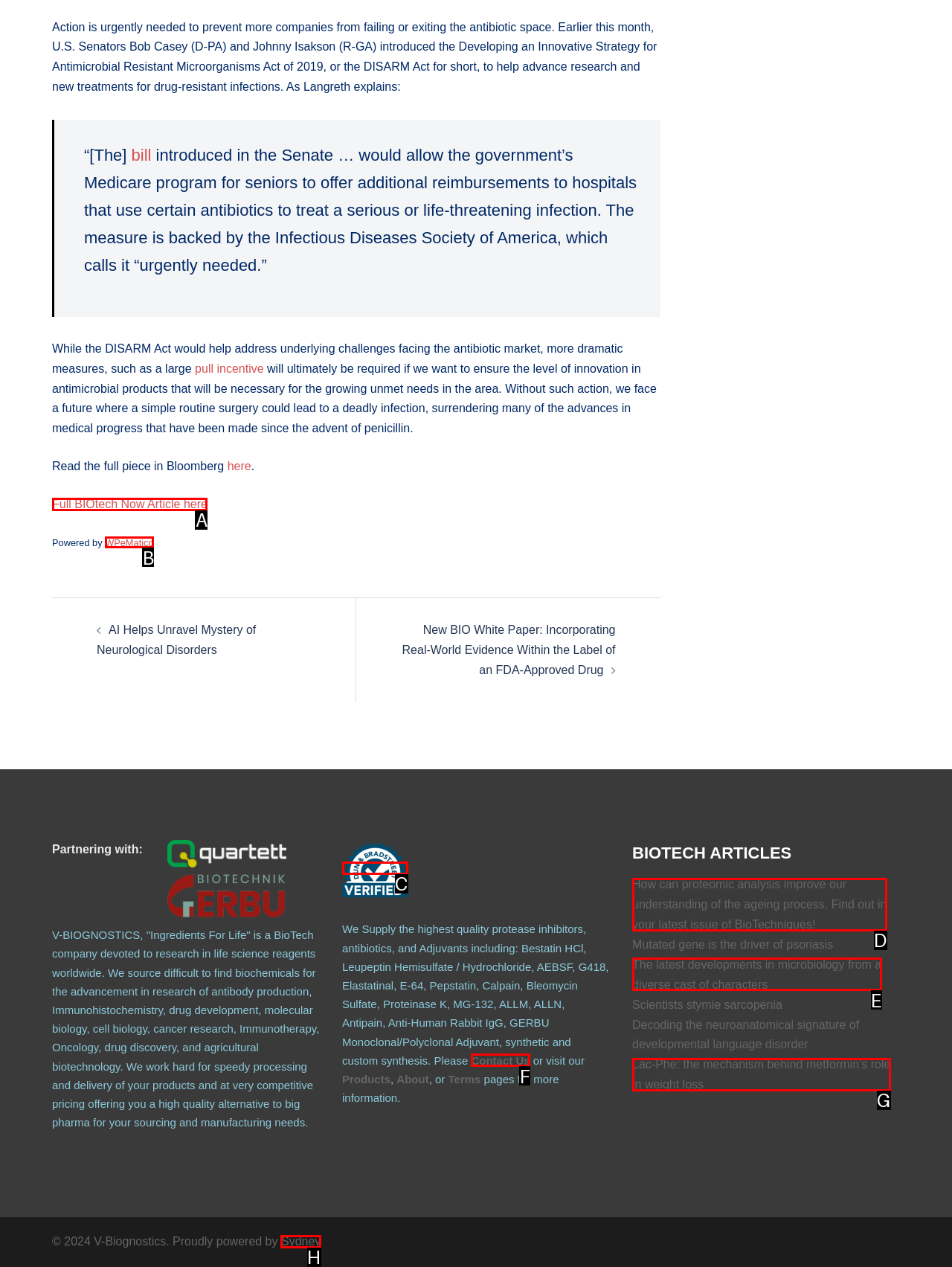Tell me which option best matches this description: alt="D&B VERIFIED Seal"
Answer with the letter of the matching option directly from the given choices.

C